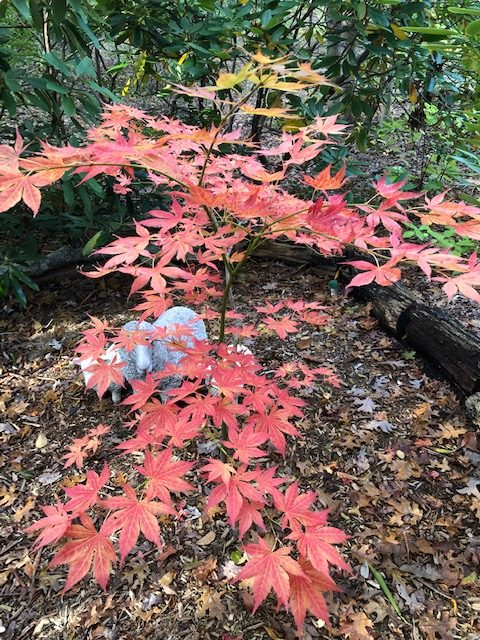Respond to the question below with a single word or phrase:
What is the dominant color of the tree's leaves?

Red and orange